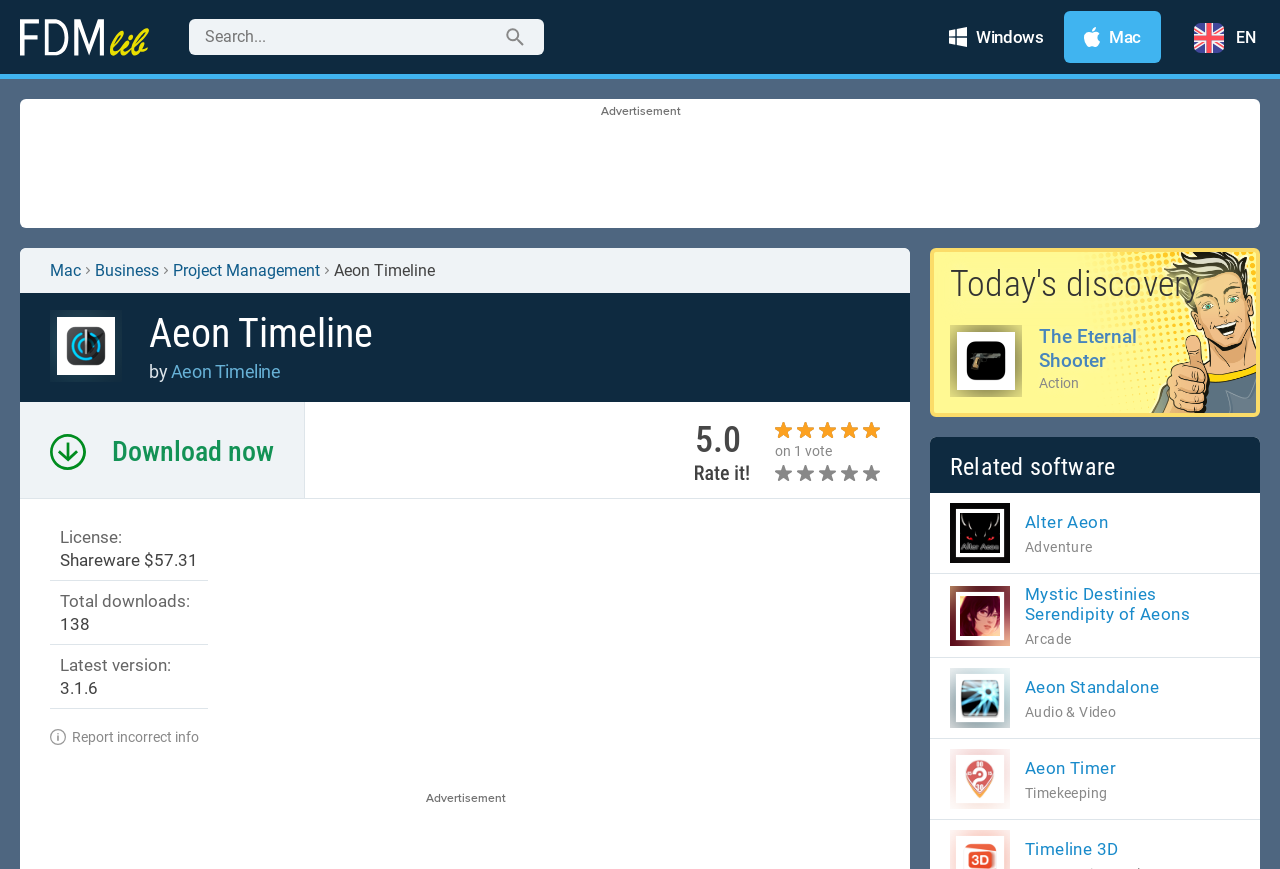Show the bounding box coordinates of the element that should be clicked to complete the task: "Explore related software".

[0.742, 0.521, 0.871, 0.554]